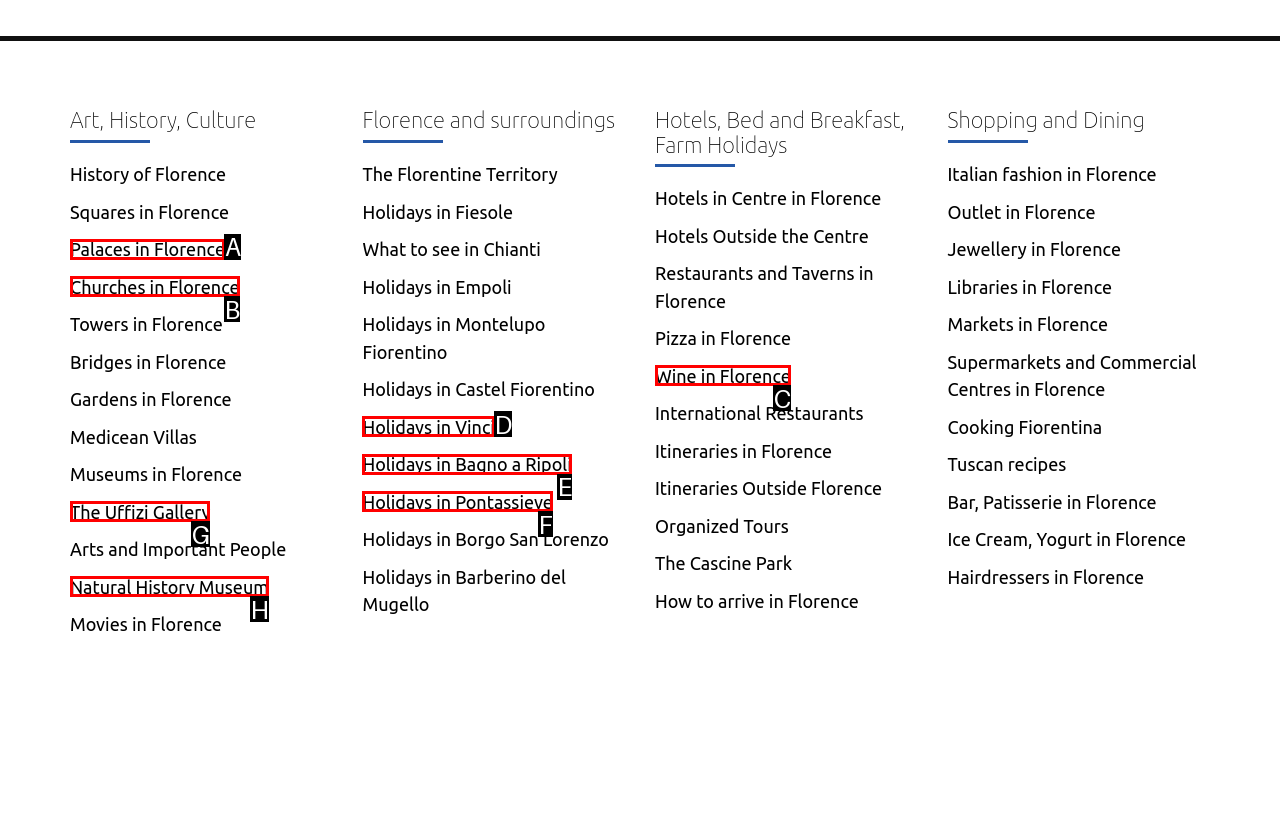Which HTML element should be clicked to fulfill the following task: Discover the Uffizi Gallery?
Reply with the letter of the appropriate option from the choices given.

G